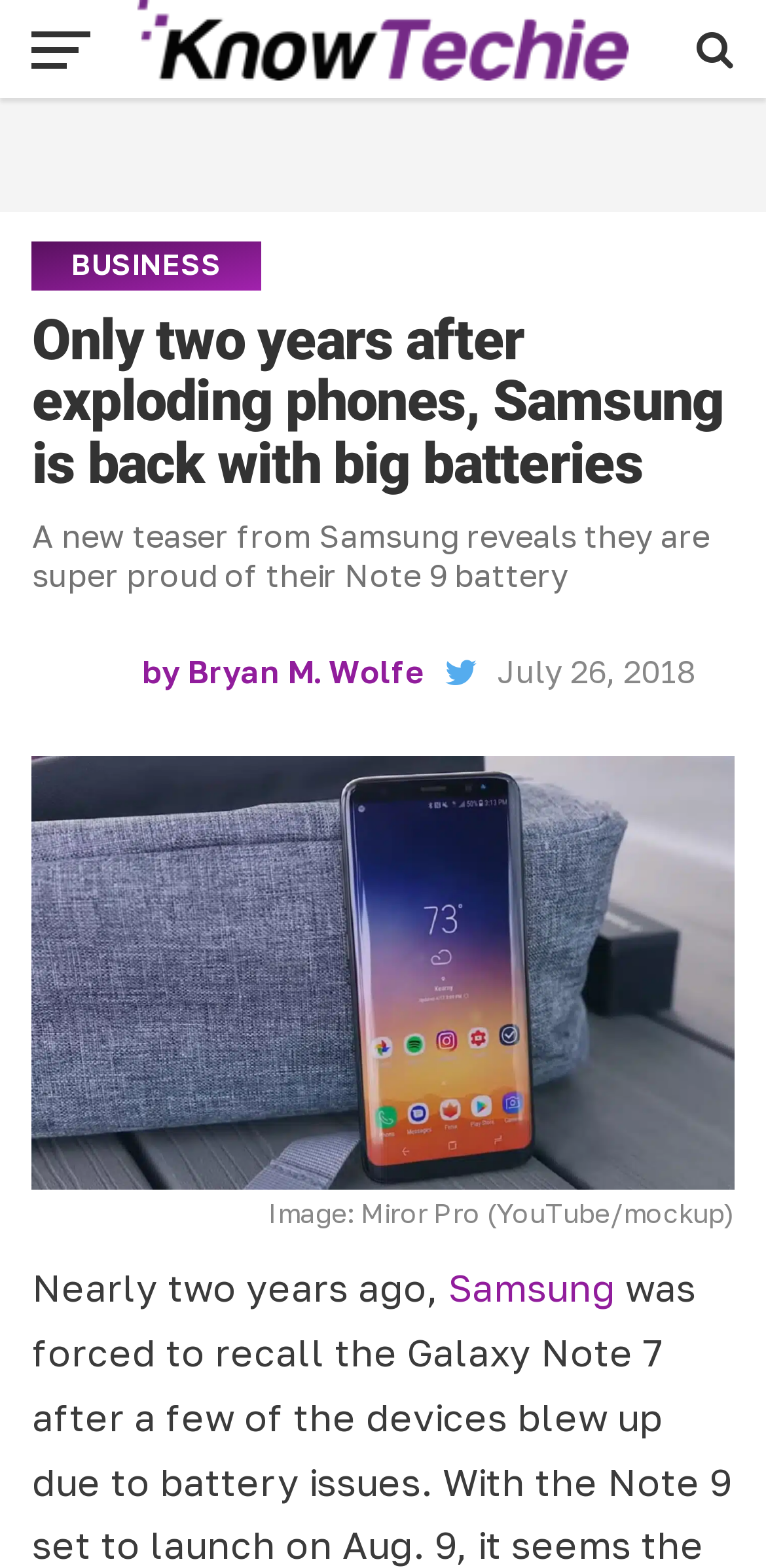Review the image closely and give a comprehensive answer to the question: What is the category of the article?

The category of the article is mentioned in the heading section, specifically where it says 'BUSINESS', indicating that the article falls under the business category.